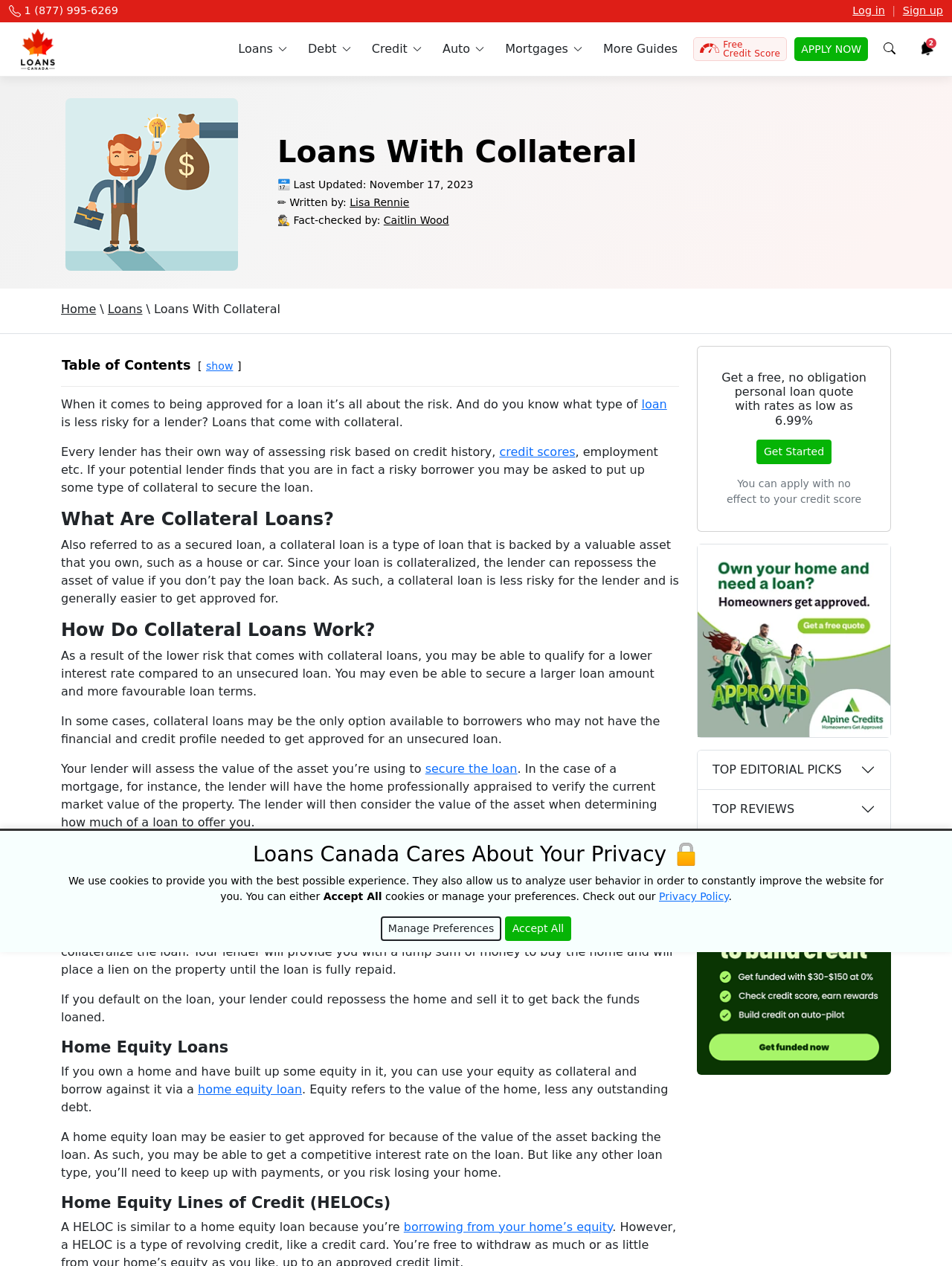Please specify the bounding box coordinates of the clickable section necessary to execute the following command: "Click the 'Log in' link".

[0.896, 0.004, 0.93, 0.013]